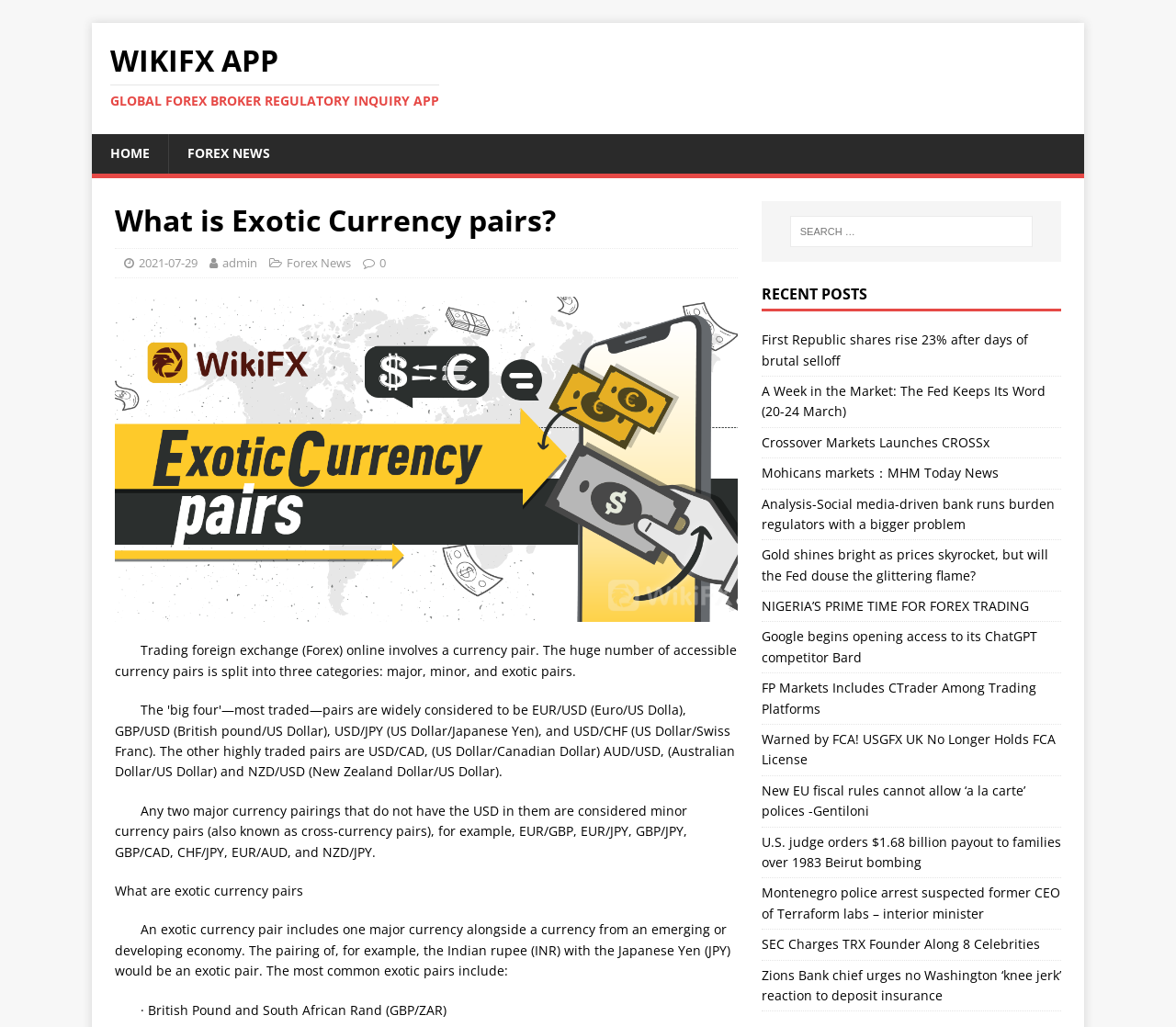What is an example of an exotic currency pair?
Please look at the screenshot and answer in one word or a short phrase.

GBP/ZAR